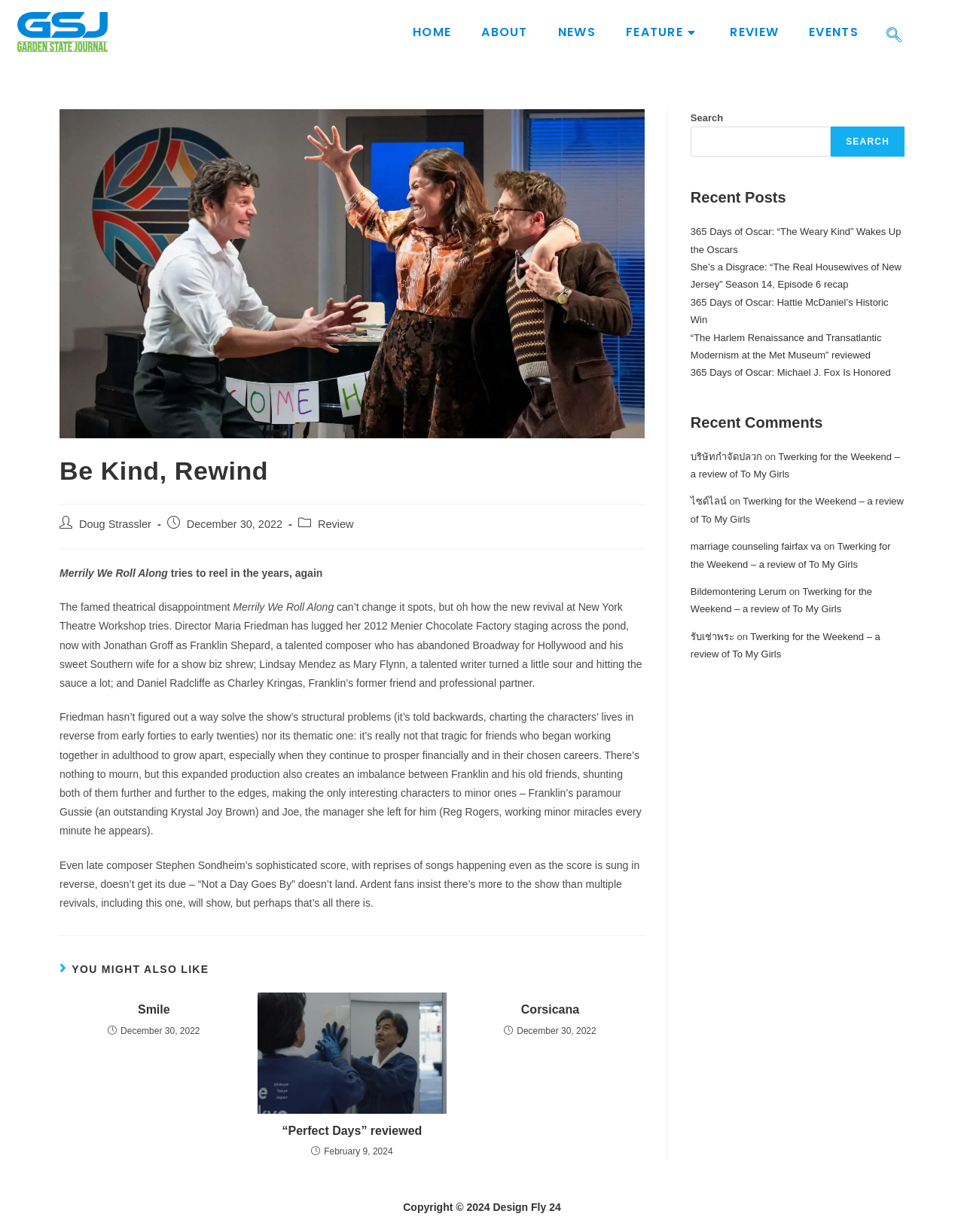Write an elaborate caption that captures the essence of the webpage.

The webpage is titled "Be Kind, Rewind – Garden State Journal" and has a main content area that takes up most of the page. At the top, there are two links, one on the left and one on the right, with the latter being a navigation search button.

Below the top links, there is a main article section that occupies the majority of the page. The article has a heading "Be Kind, Rewind" and is accompanied by an image. The article text is divided into several paragraphs, discussing the theatrical production "Merrily We Roll Along" and its revival at New York Theatre Workshop. The text also mentions the show's structural problems and thematic issues.

To the right of the main article, there is a sidebar with several sections. The top section is a search bar with a search button. Below the search bar, there are headings for "Recent Posts" and "Recent Comments". The "Recent Posts" section lists several links to other articles, including "365 Days of Oscar: “The Weary Kind” Wakes Up the Oscars" and "She’s a Disgrace: “The Real Housewives of New Jersey” Season 14, Episode 6 recap". The "Recent Comments" section lists several links to comments on other articles.

At the bottom of the sidebar, there are several links to external websites, including "บริษัทกำจัดปลวก" and "サイドライン". These links are accompanied by the text "on" and another link to an article titled "Twerking for the Weekend – a review of To My Girls".

Below the main article and sidebar, there is a footer section with a copyright notice "Copyright © 2024 Design Fly 24".